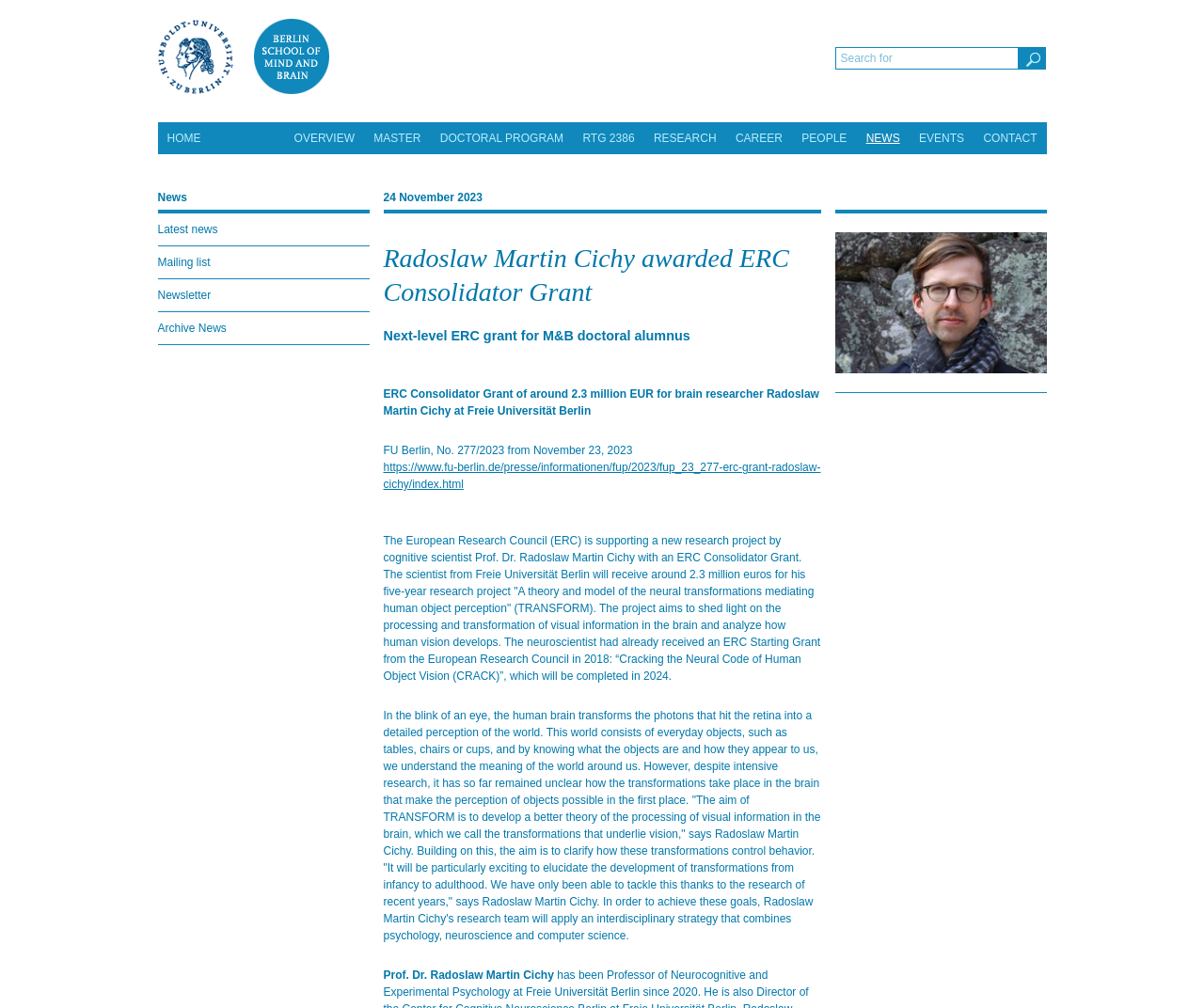Please examine the image and provide a detailed answer to the question: What is the purpose of the research project?

I found the answer by looking at the text content of the webpage, specifically the paragraph that starts with 'The project aims to shed light on the processing and transformation of visual information in the brain and analyze how human vision develops'. The purpose of the research project is mentioned in this paragraph.